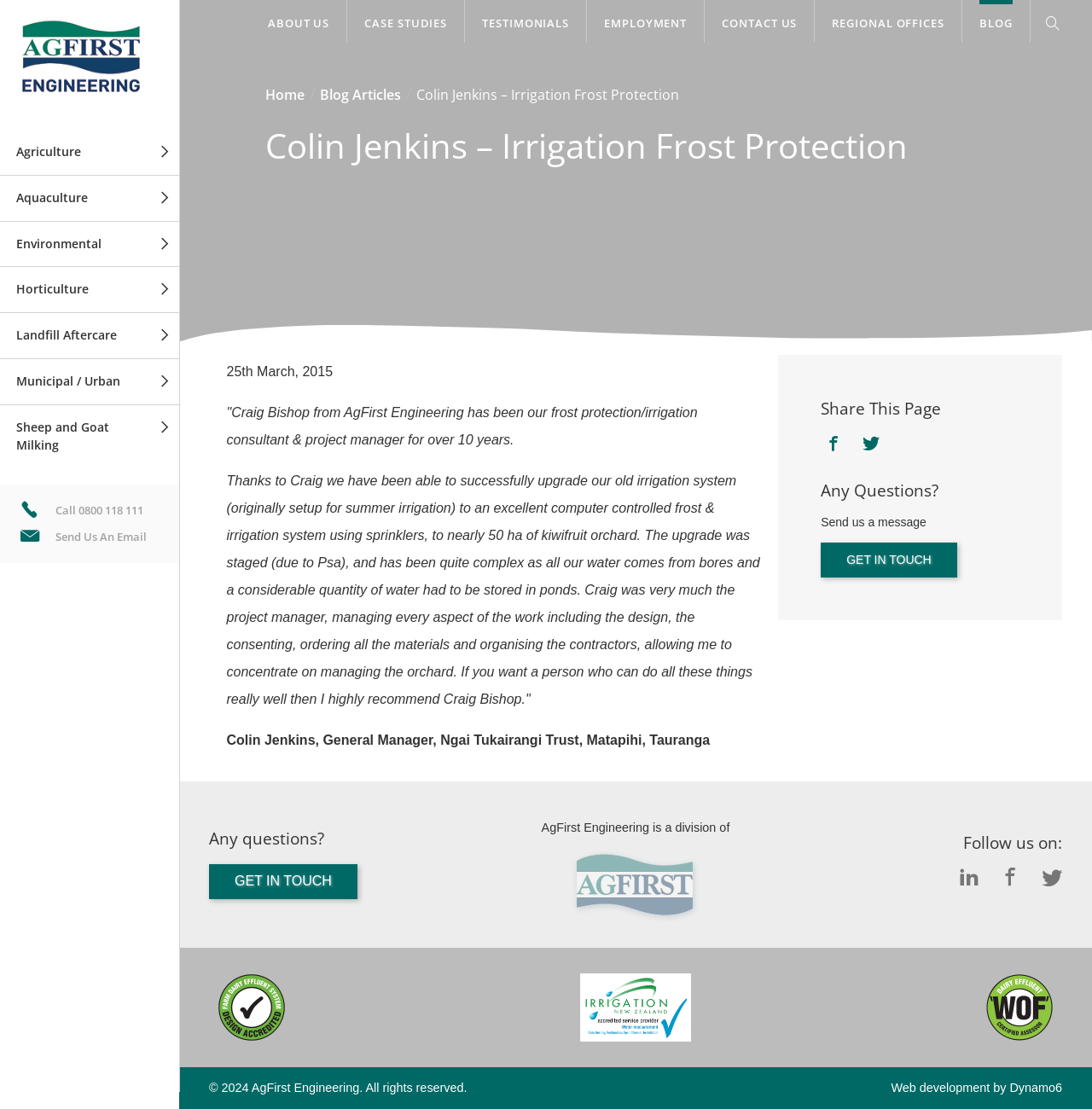Please find the bounding box coordinates of the element that you should click to achieve the following instruction: "Click GET IN TOUCH". The coordinates should be presented as four float numbers between 0 and 1: [left, top, right, bottom].

[0.752, 0.489, 0.876, 0.521]